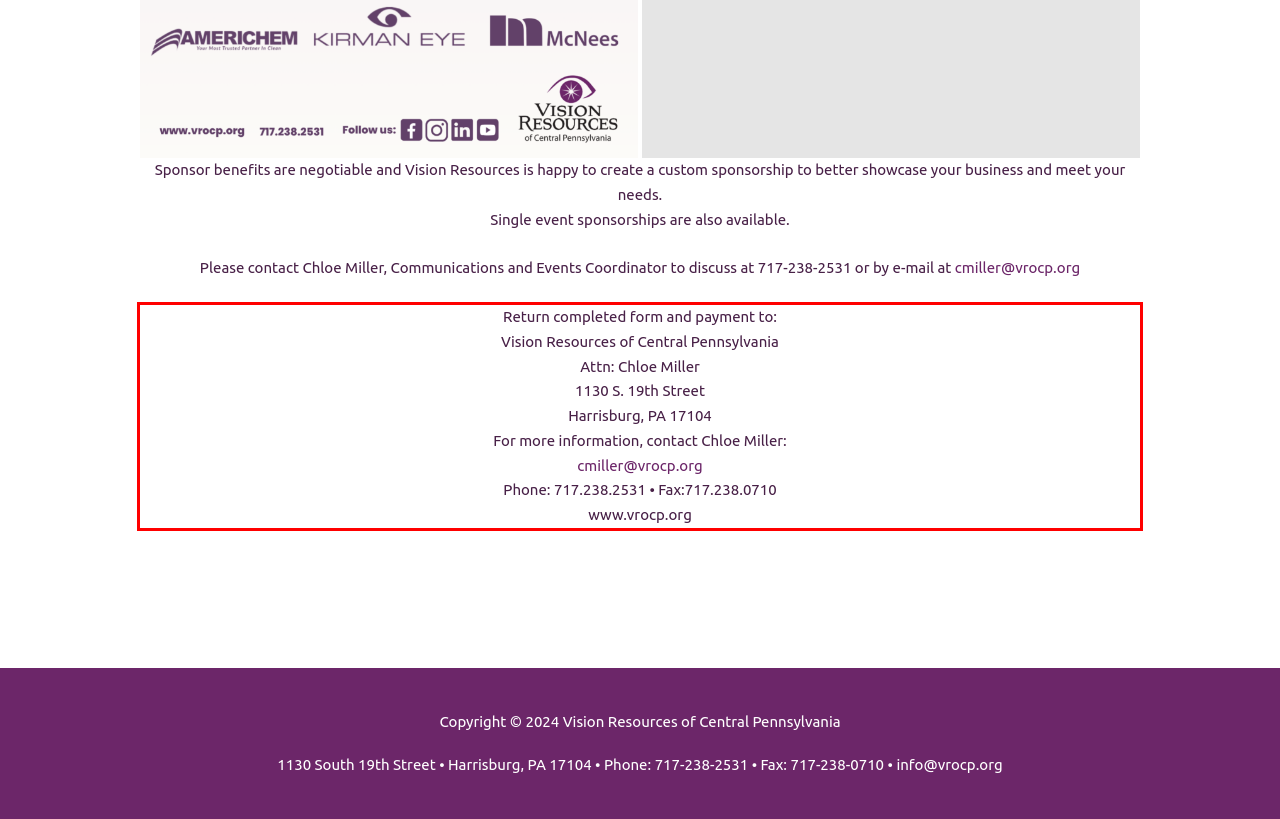Analyze the screenshot of the webpage that features a red bounding box and recognize the text content enclosed within this red bounding box.

Return completed form and payment to: Vision Resources of Central Pennsylvania Attn: Chloe Miller 1130 S. 19th Street Harrisburg, PA 17104 For more information, contact Chloe Miller: cmiller@vrocp.org Phone: 717.238.2531 • Fax:717.238.0710 www.vrocp.org